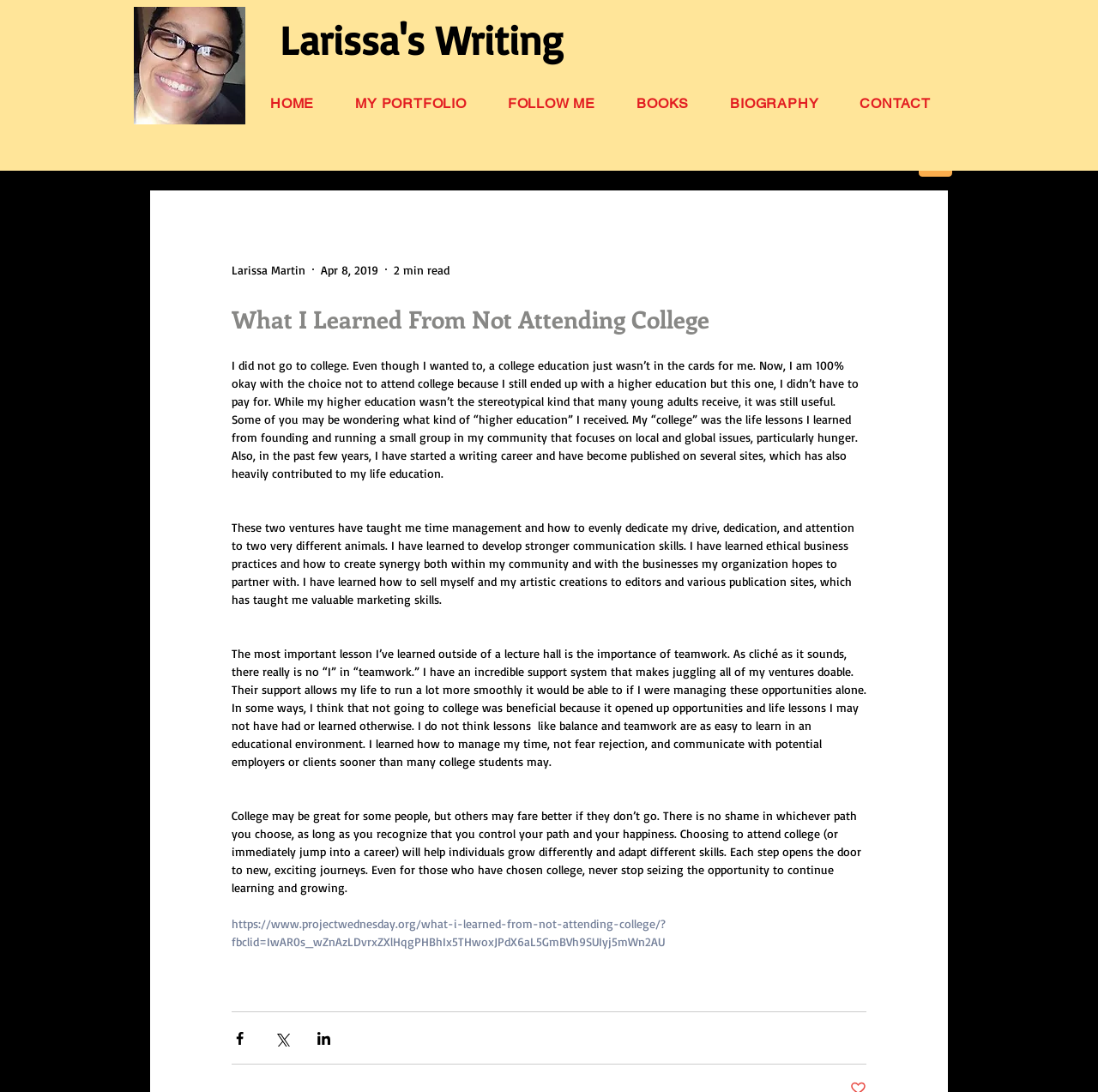Please locate the bounding box coordinates of the element that needs to be clicked to achieve the following instruction: "Search for a term". The coordinates should be four float numbers between 0 and 1, i.e., [left, top, right, bottom].

None